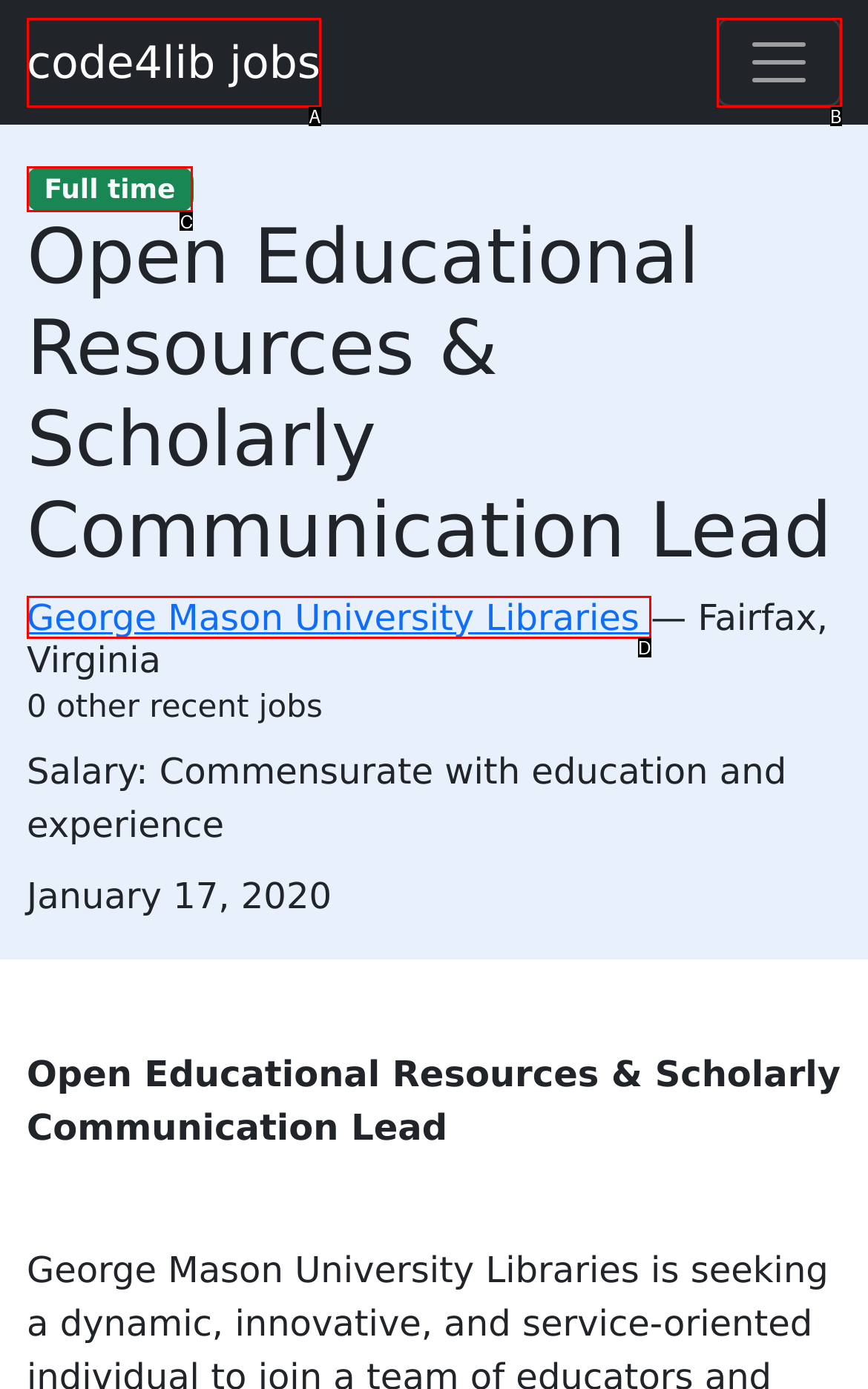Match the HTML element to the given description: April 2023
Indicate the option by its letter.

None